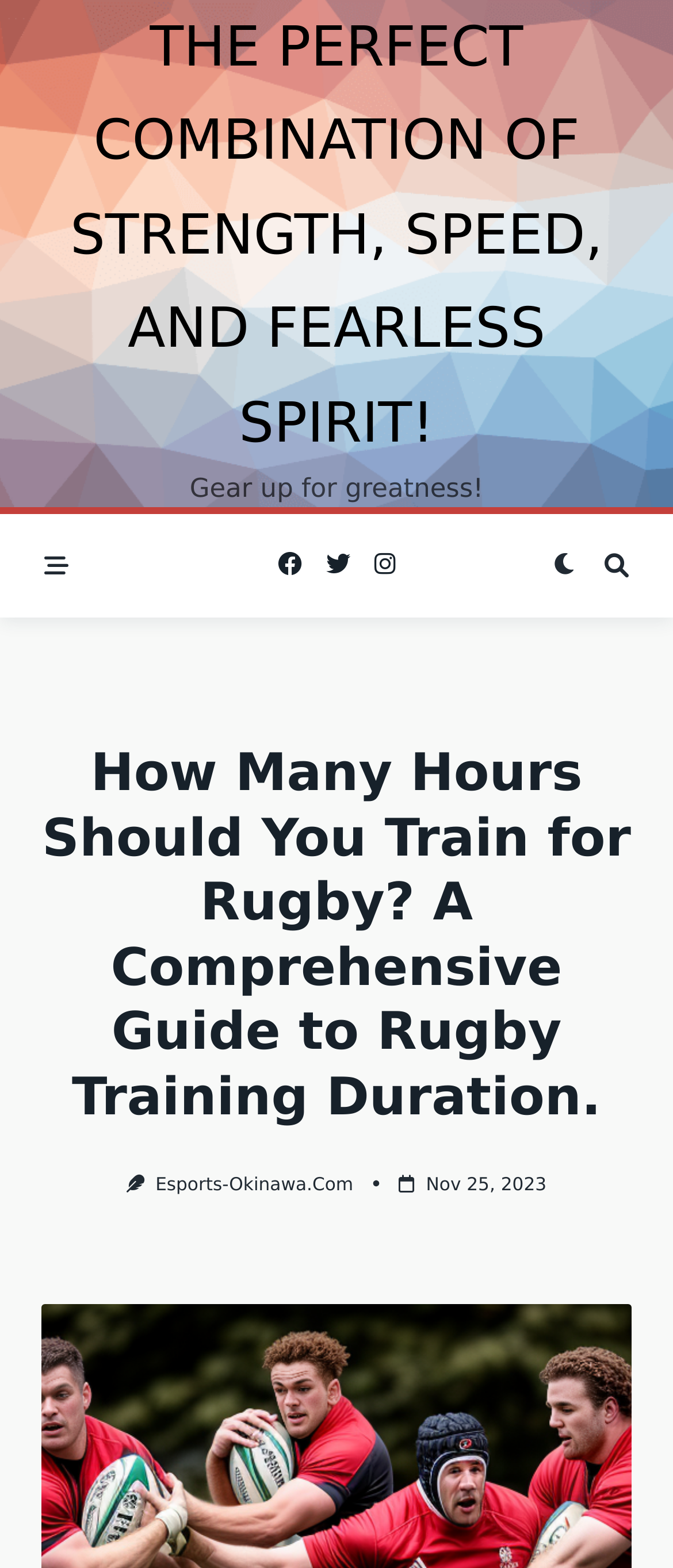Identify the main title of the webpage and generate its text content.

How Many Hours Should You Train for Rugby? A Comprehensive Guide to Rugby Training Duration.